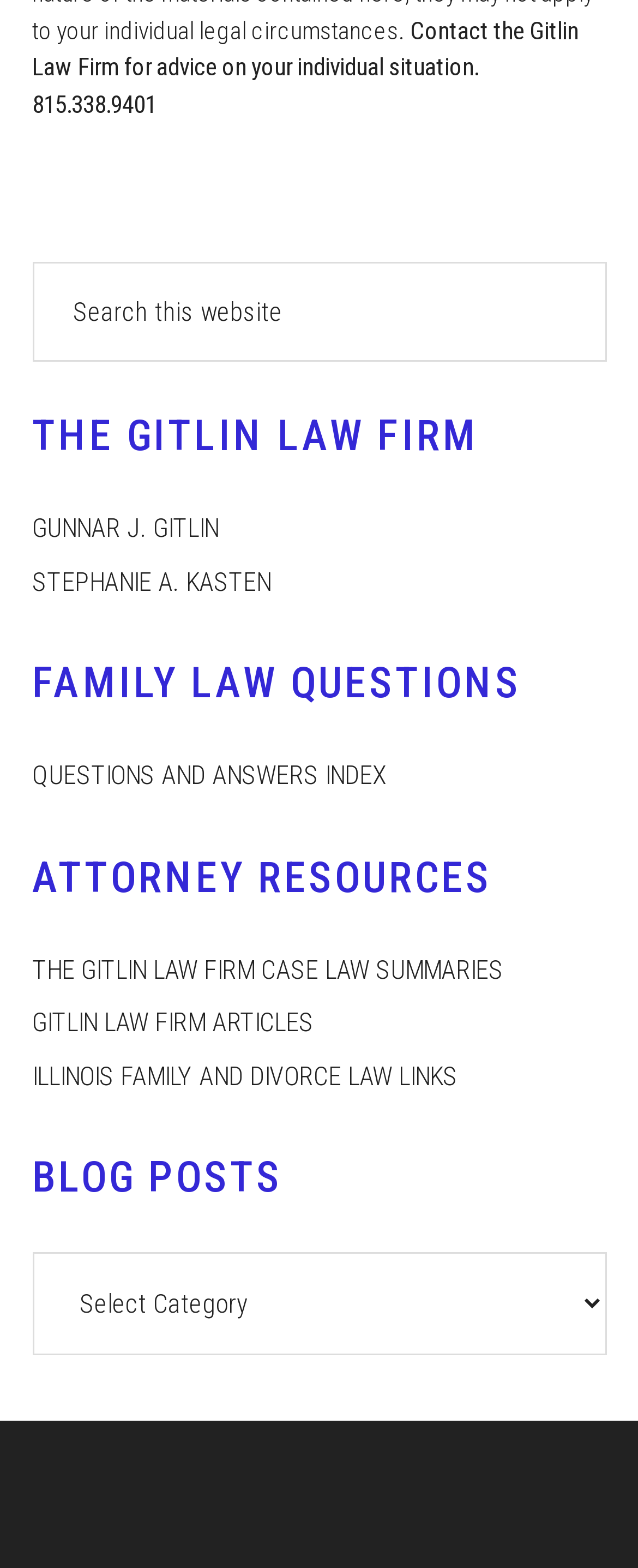Please respond to the question with a concise word or phrase:
What is the text of the first heading element in the primary sidebar?

Primary Sidebar